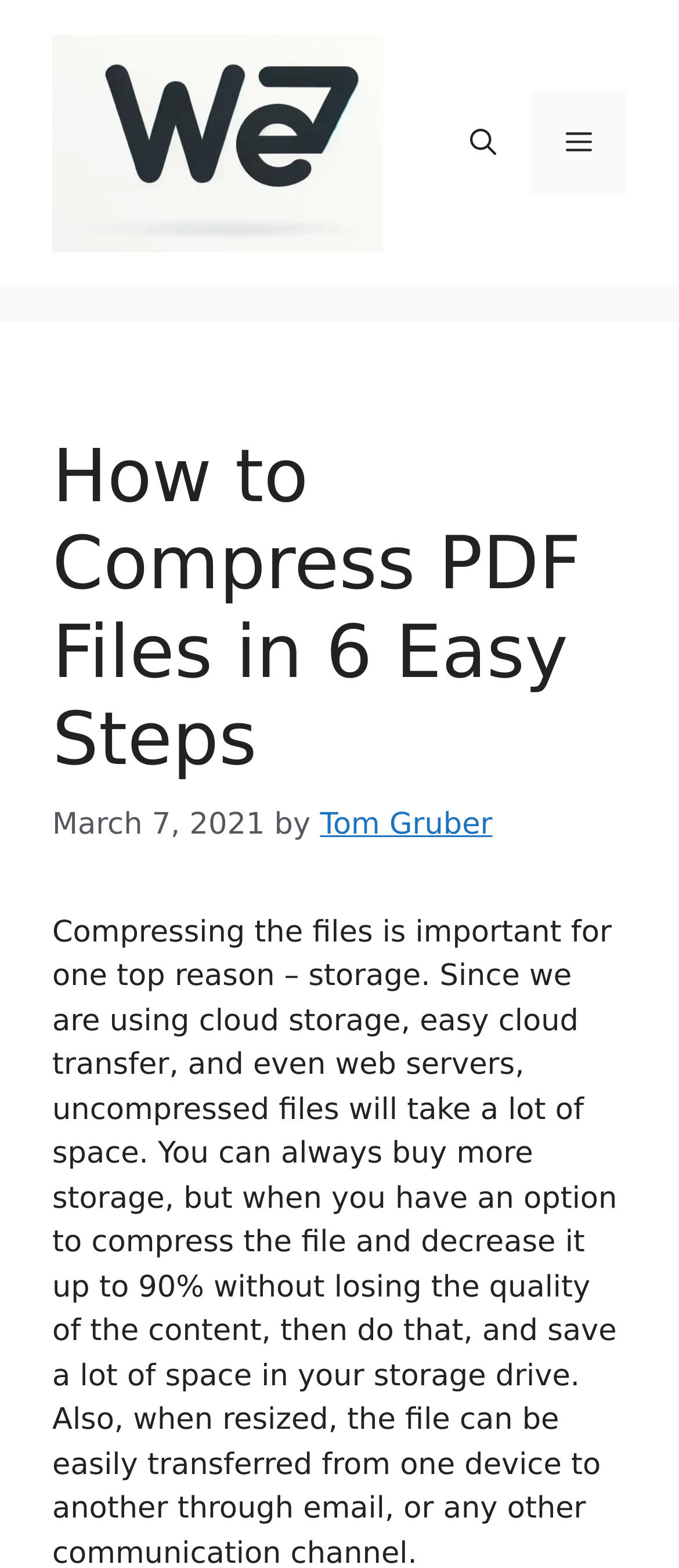Determine the main heading text of the webpage.

How to Compress PDF Files in 6 Easy Steps